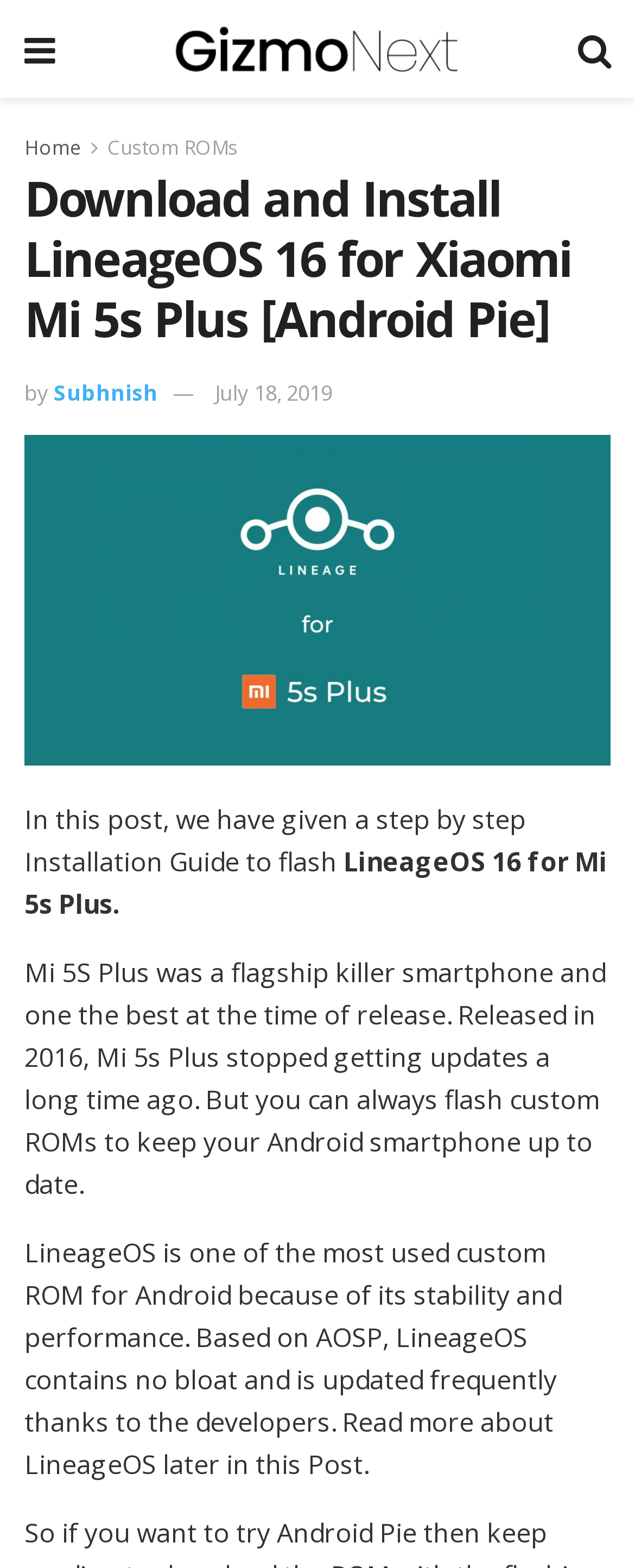What is the name of the custom ROM?
Using the details shown in the screenshot, provide a comprehensive answer to the question.

The custom ROM mentioned in the webpage is LineageOS 16, which is stated in the heading 'Download and Install LineageOS 16 for Xiaomi Mi 5s Plus [Android Pie]' and also mentioned in the text 'In this post, we have given a step by step Installation Guide to flash LineageOS 16 for Mi 5s Plus.'